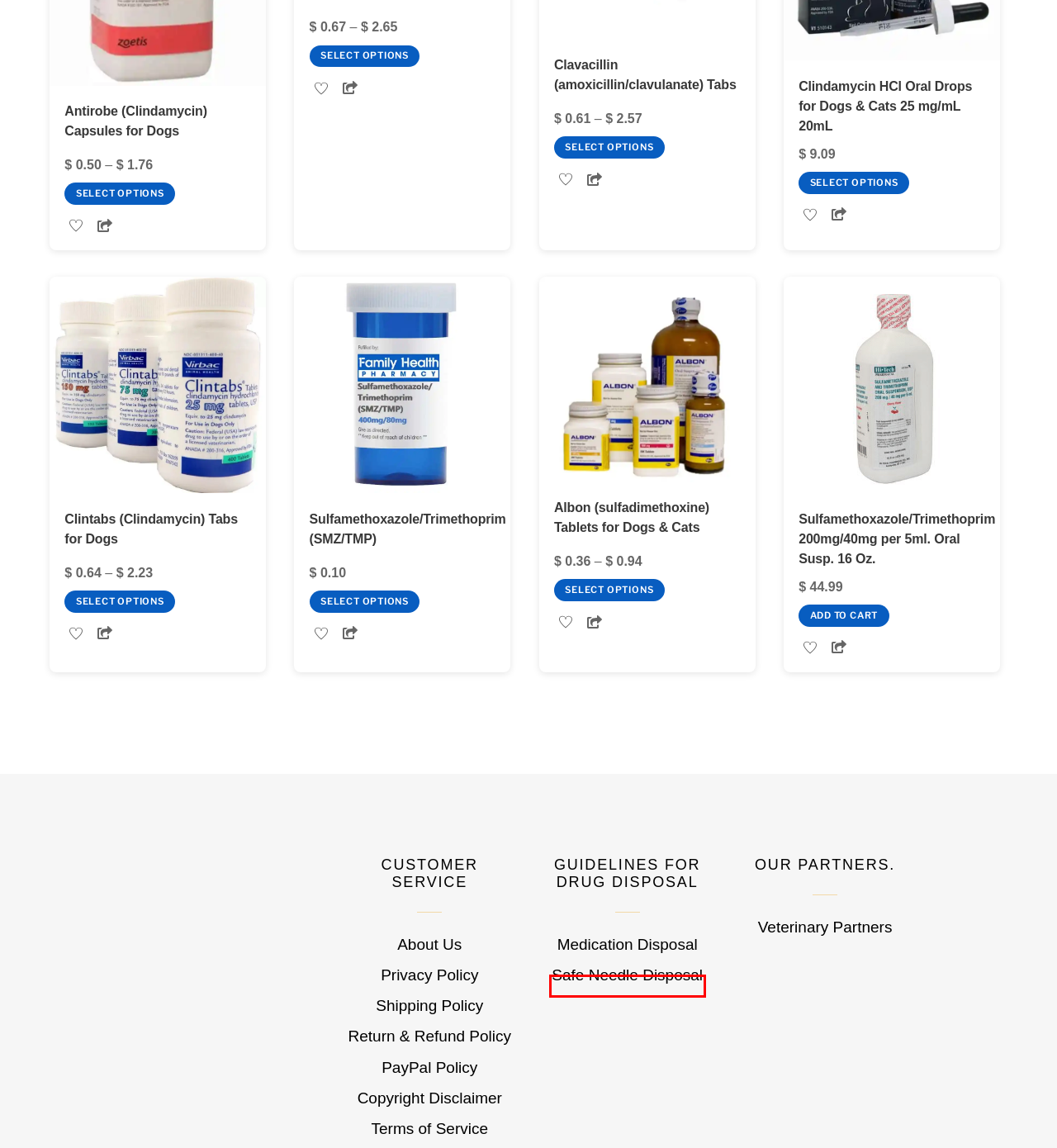You have a screenshot of a webpage with a red bounding box around an element. Identify the webpage description that best fits the new page that appears after clicking the selected element in the red bounding box. Here are the candidates:
A. Privacy Policy | 1Family 1Health Pharmacy
B. Albon (sulfadimethoxine) Tablets | 1Family 1Health Pharmacy
C. Sulfamethoxazole/Trimethoprim (SMZ/TMP) | 1Family 1Health Pharmacy
D. 1Family 1health Pharmacy | Copyright Disclaimer
E. Sulfamethoxazole/Trimethoprim (SMZ/TMP)| 1Family 1Health Pharmacy
F. Our Veterinary Partners. | 1Family 1Health Pharmacy
G. Clintabs (Clindamycin) Tabs for Dogs 1Family 1Health Pharmacy
H. Home - Safe Needle Disposal

H